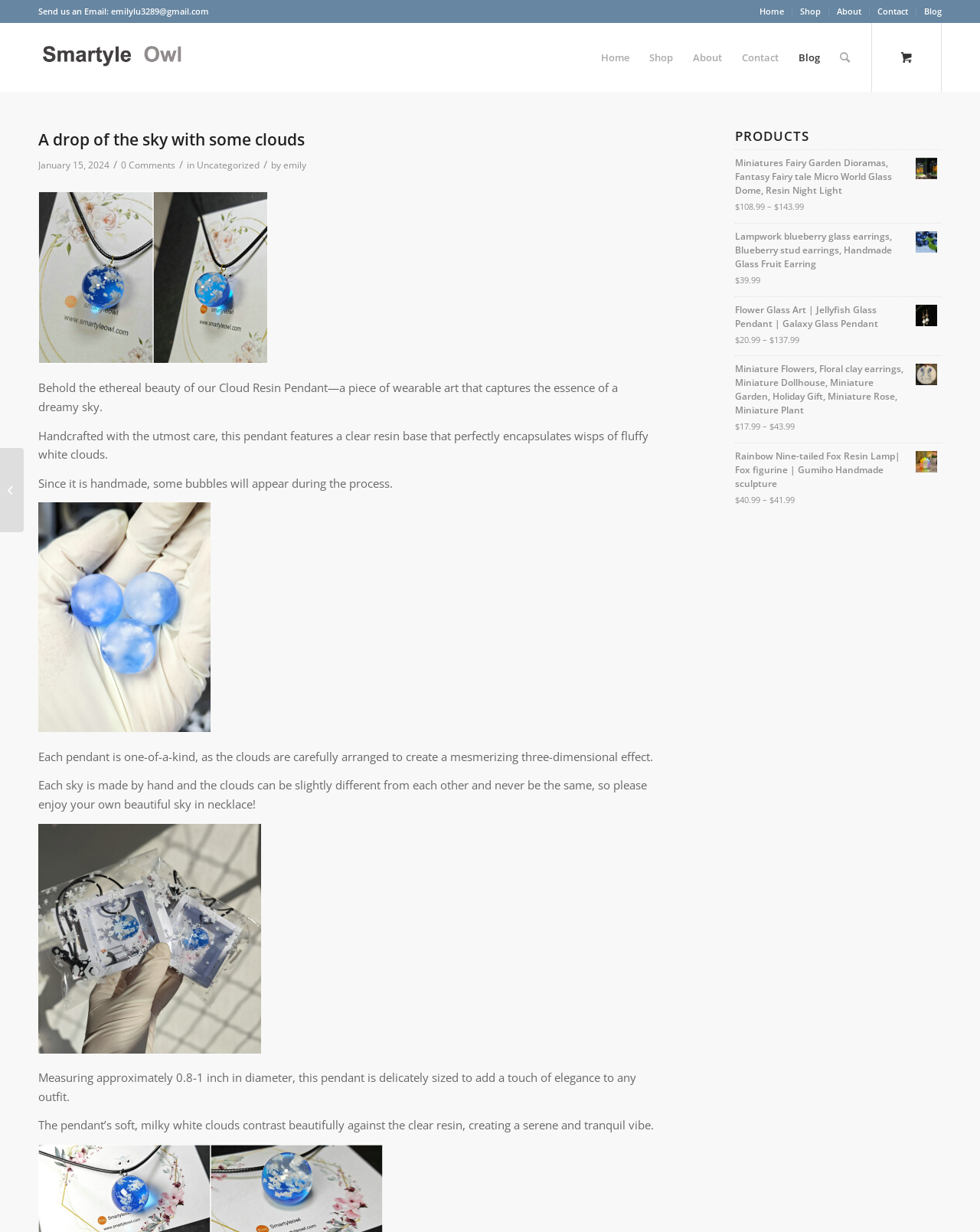Please locate the clickable area by providing the bounding box coordinates to follow this instruction: "Check the 'Gift Ideas for Scuba Divers and Ocean Lovers 2023' link".

[0.0, 0.364, 0.024, 0.432]